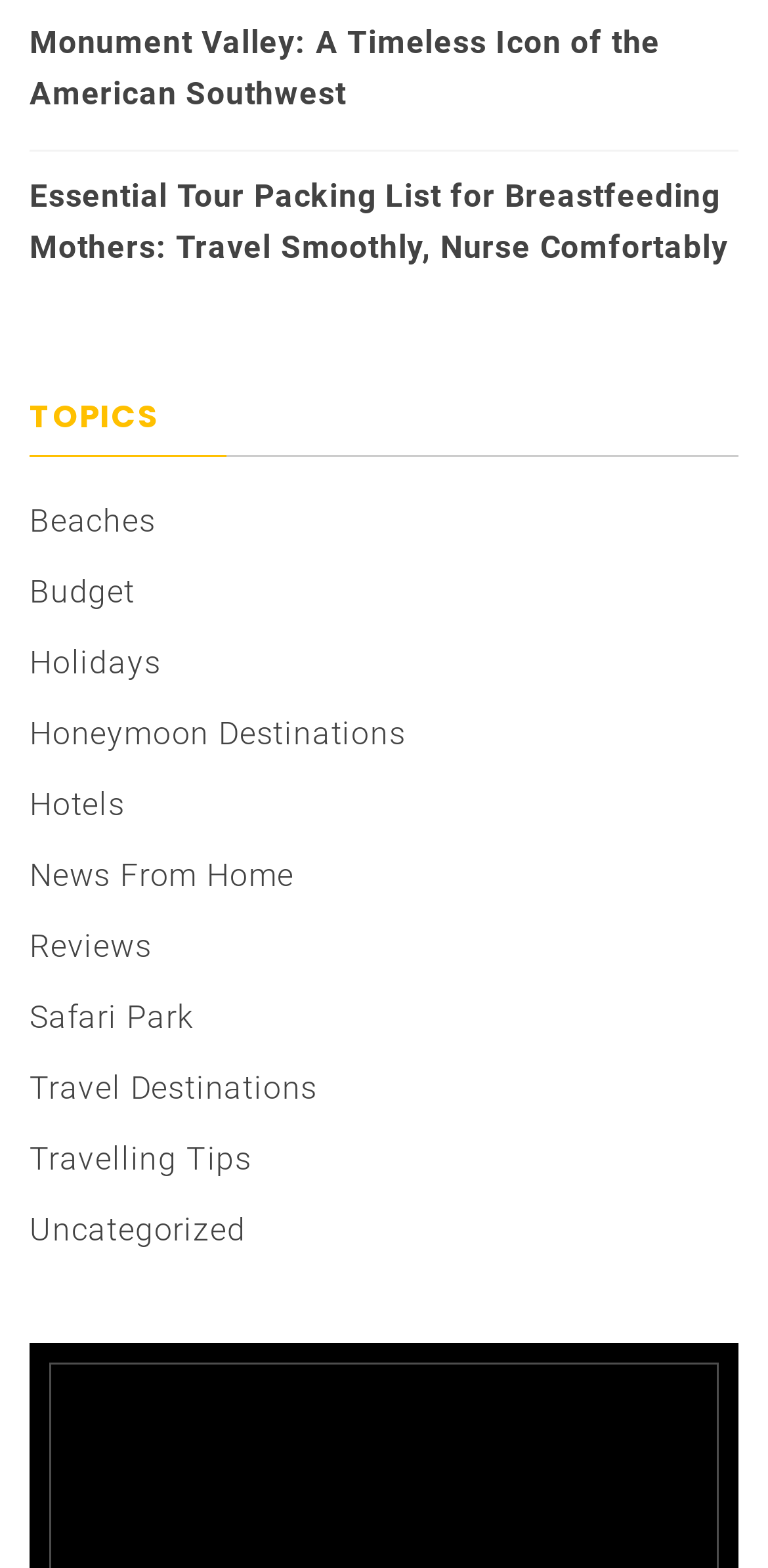Highlight the bounding box coordinates of the region I should click on to meet the following instruction: "View Travelling Tips".

[0.038, 0.726, 0.328, 0.75]